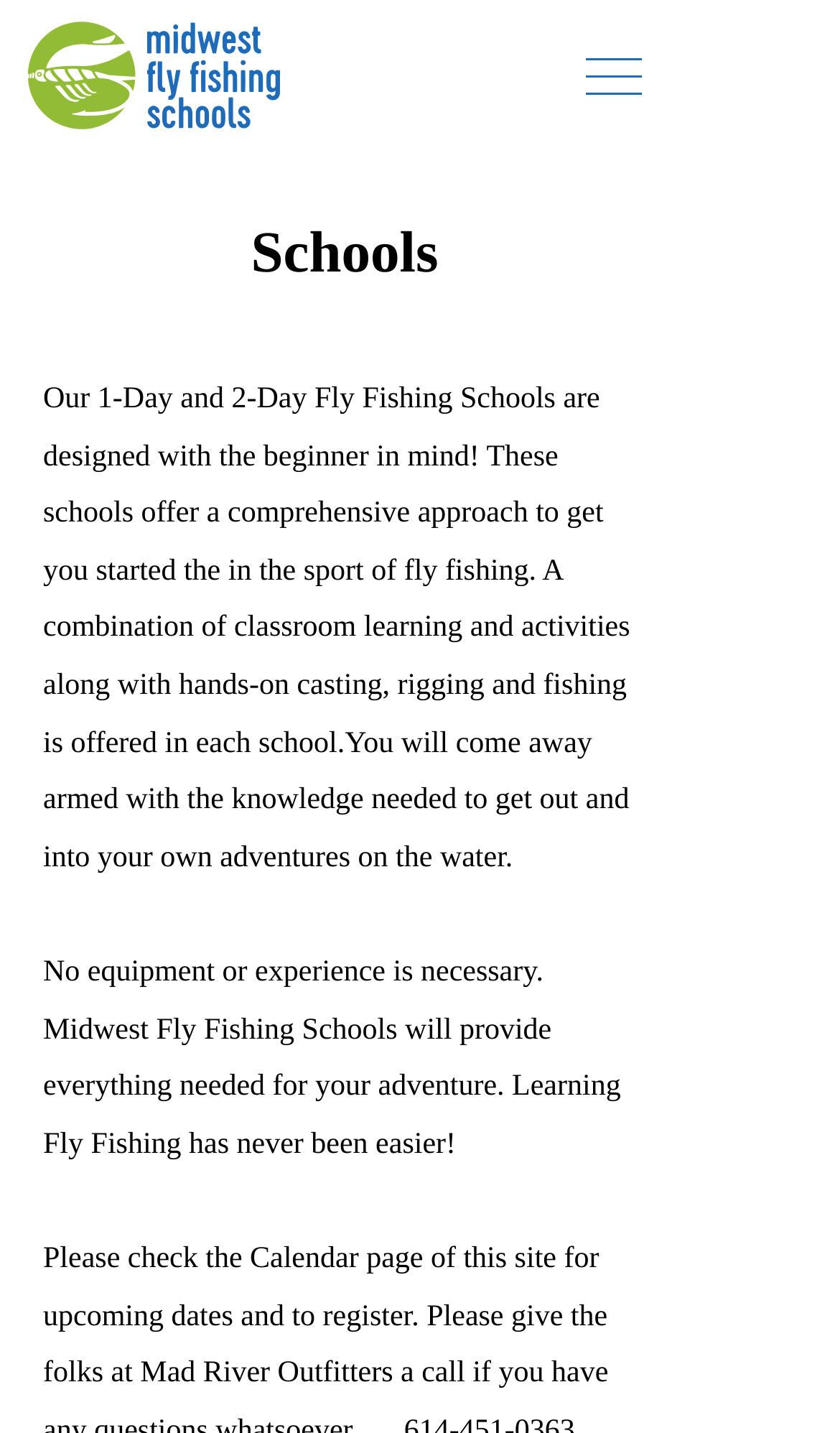What is the purpose of the classroom learning and activities?
Kindly answer the question with as much detail as you can.

The purpose of the classroom learning and activities is to get started in the sport of fly fishing, as stated in the sentence 'These schools offer a comprehensive approach to get you started the in the sport of fly fishing.'.